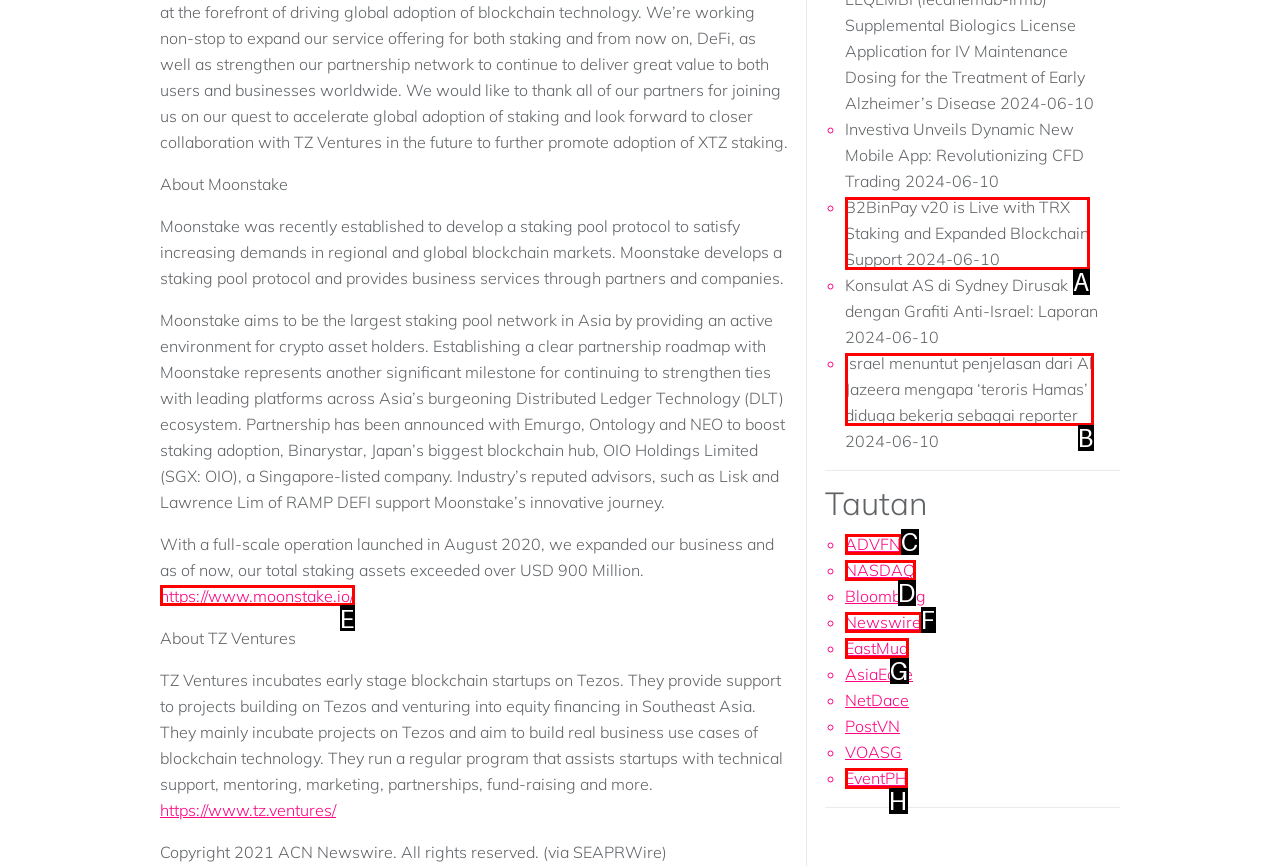Match the HTML element to the description: https://www.moonstake.io/. Respond with the letter of the correct option directly.

E